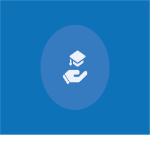Provide an in-depth description of all elements within the image.

The image features a distinctive icon representing "Committee Members," described within a circular blue background. The icon shows an illustration of a person with a graduation cap, symbolizing educational achievement and the support provided by committee members in relation to scholarships. This graphic is part of the Maricopa Community Colleges Scholarship Manager Portal, where users can find resources and connect with individuals who facilitate scholarship opportunities for students. The emphasis of this icon underscores the importance of community involvement in supporting educational pursuits and highlights the collaborative efforts to assist students in their scholarship applications.